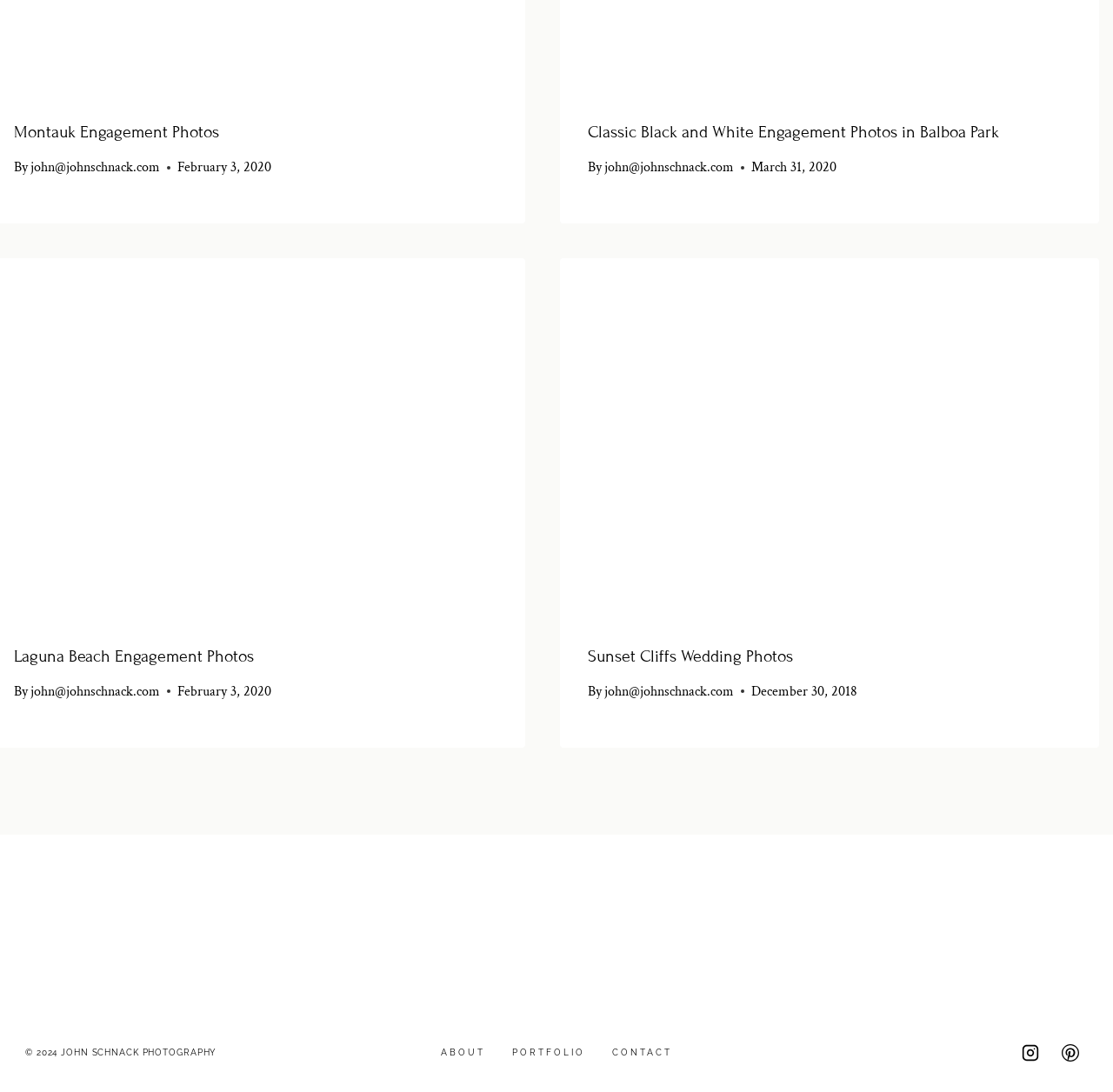From the element description: "parent_node: Sunset Cliffs Wedding Photos", extract the bounding box coordinates of the UI element. The coordinates should be expressed as four float numbers between 0 and 1, in the order [left, top, right, bottom].

[0.503, 0.237, 0.988, 0.566]